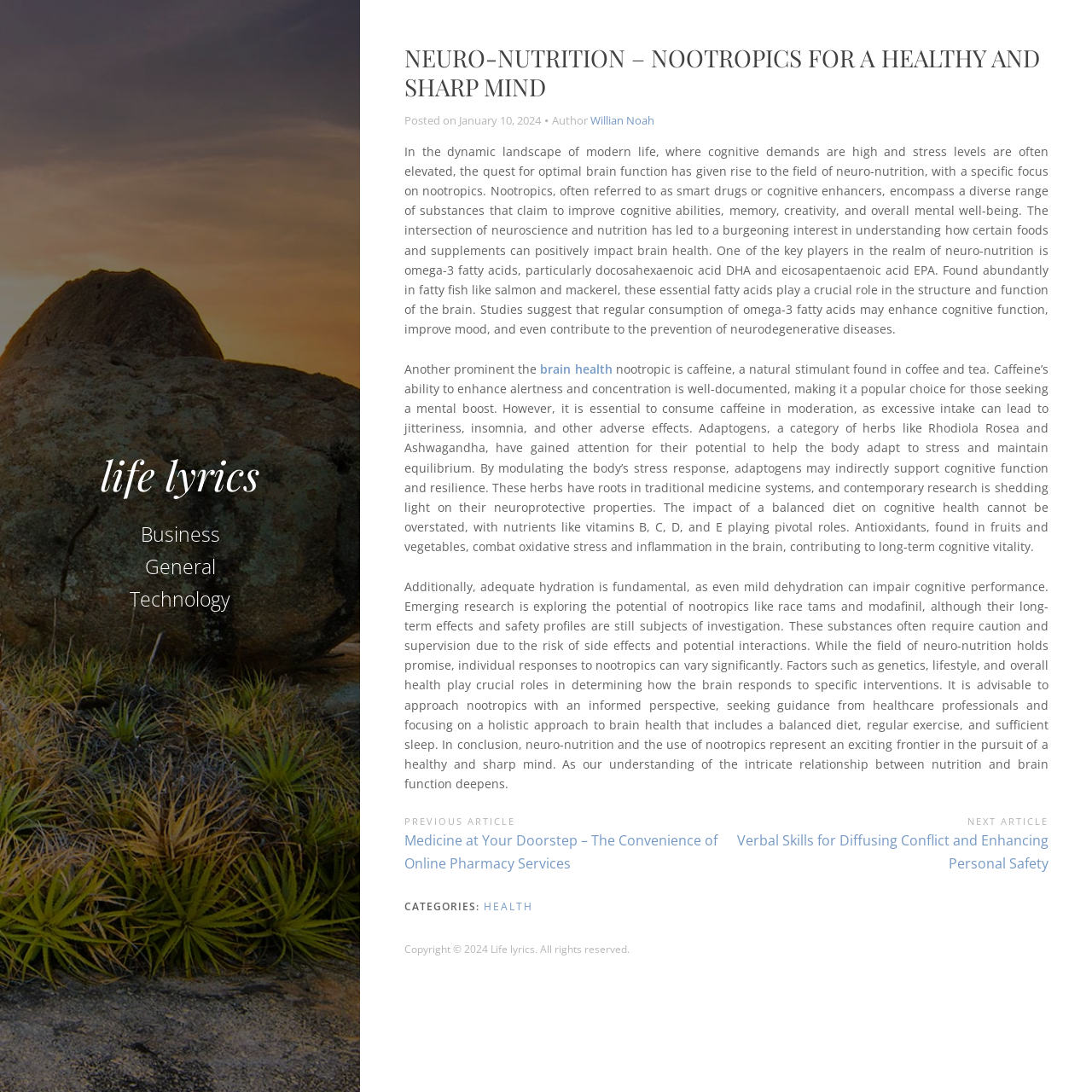Locate the bounding box coordinates of the element that should be clicked to fulfill the instruction: "View posts in the 'HEALTH' category".

[0.443, 0.823, 0.488, 0.837]